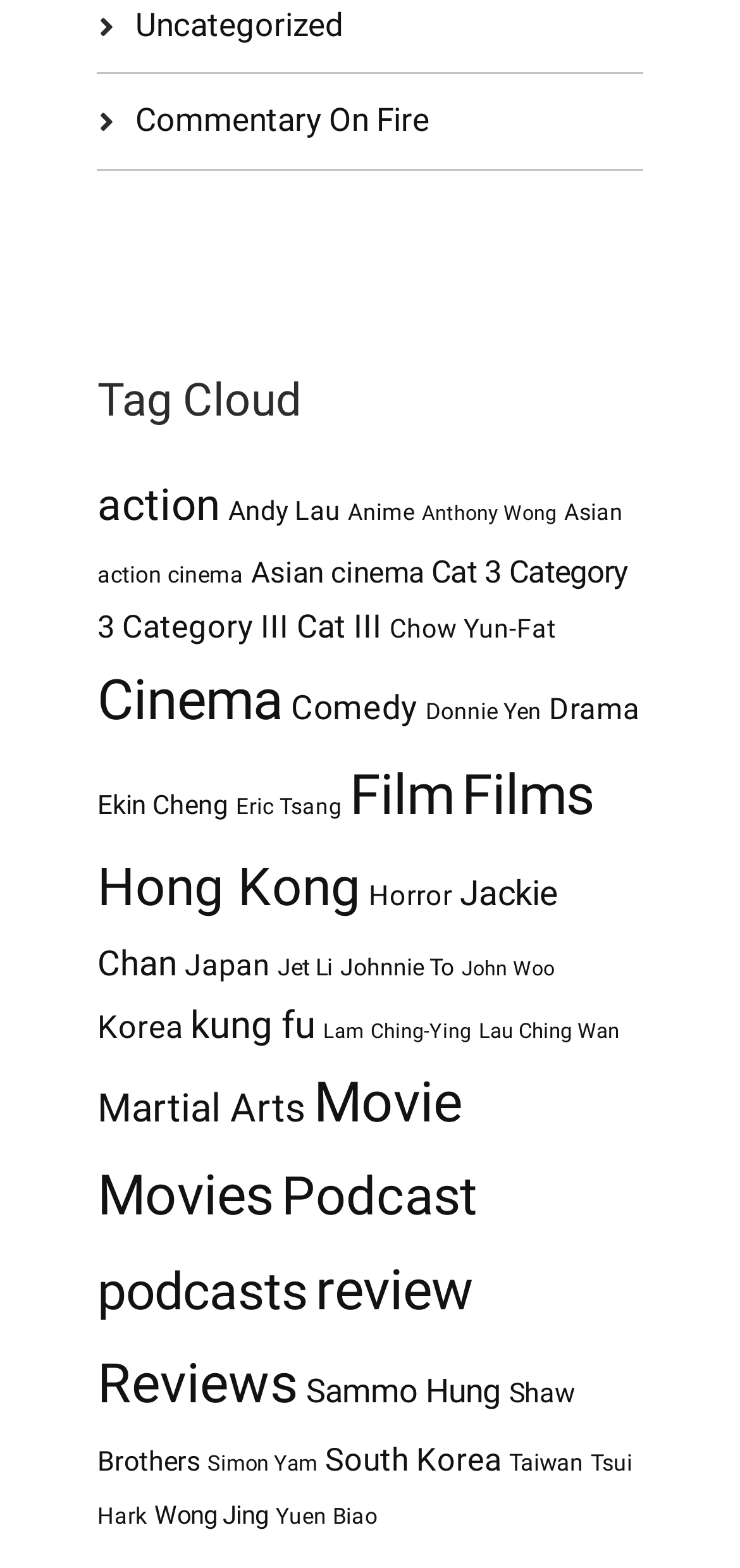Indicate the bounding box coordinates of the clickable region to achieve the following instruction: "Browse the 'Asian cinema' category."

[0.34, 0.355, 0.573, 0.376]